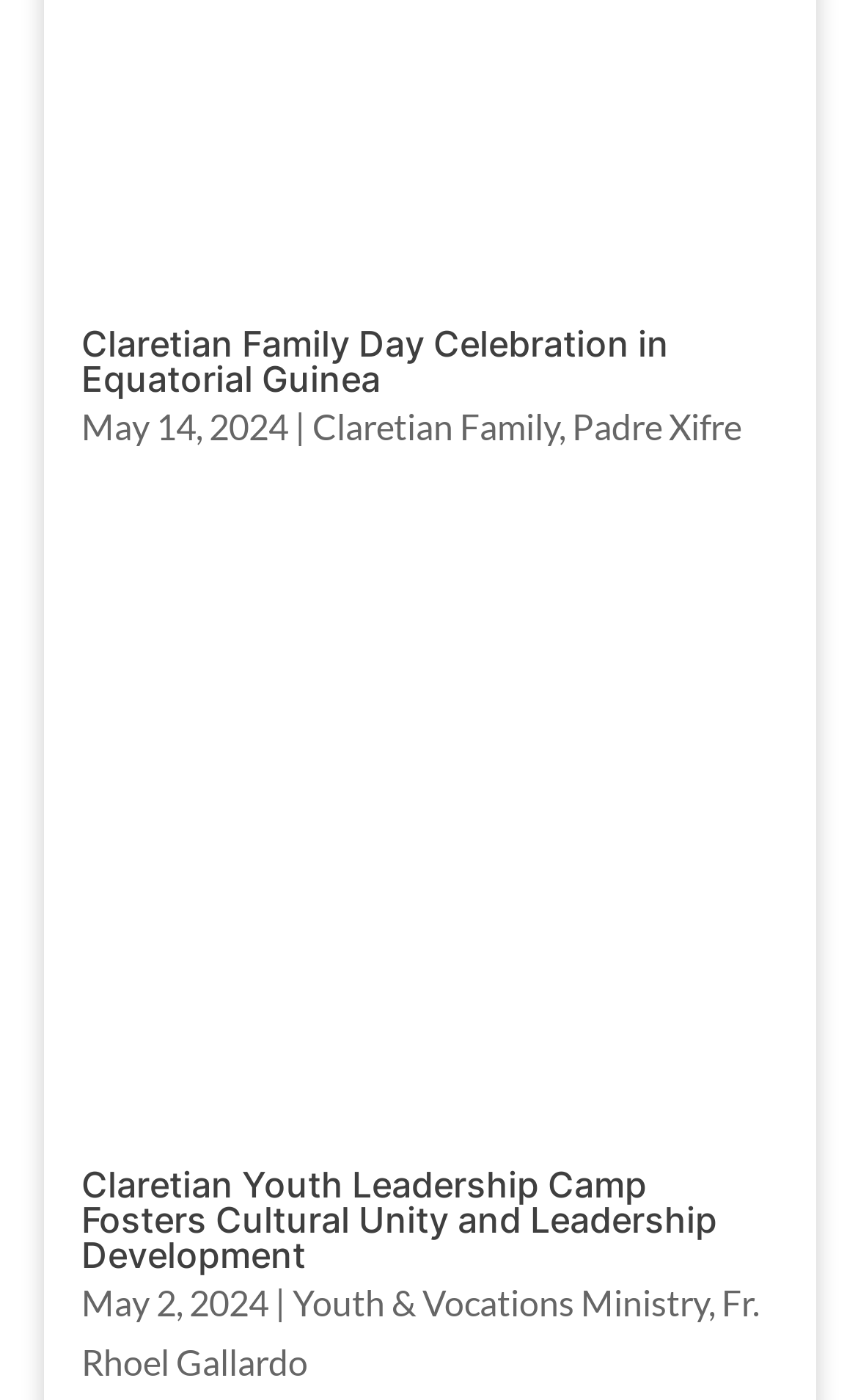Use the information in the screenshot to answer the question comprehensively: What is the name of the event mentioned in the first article?

I found the name of the event by looking at the heading element with the content 'Claretian Family Day Celebration in Equatorial Guinea'.